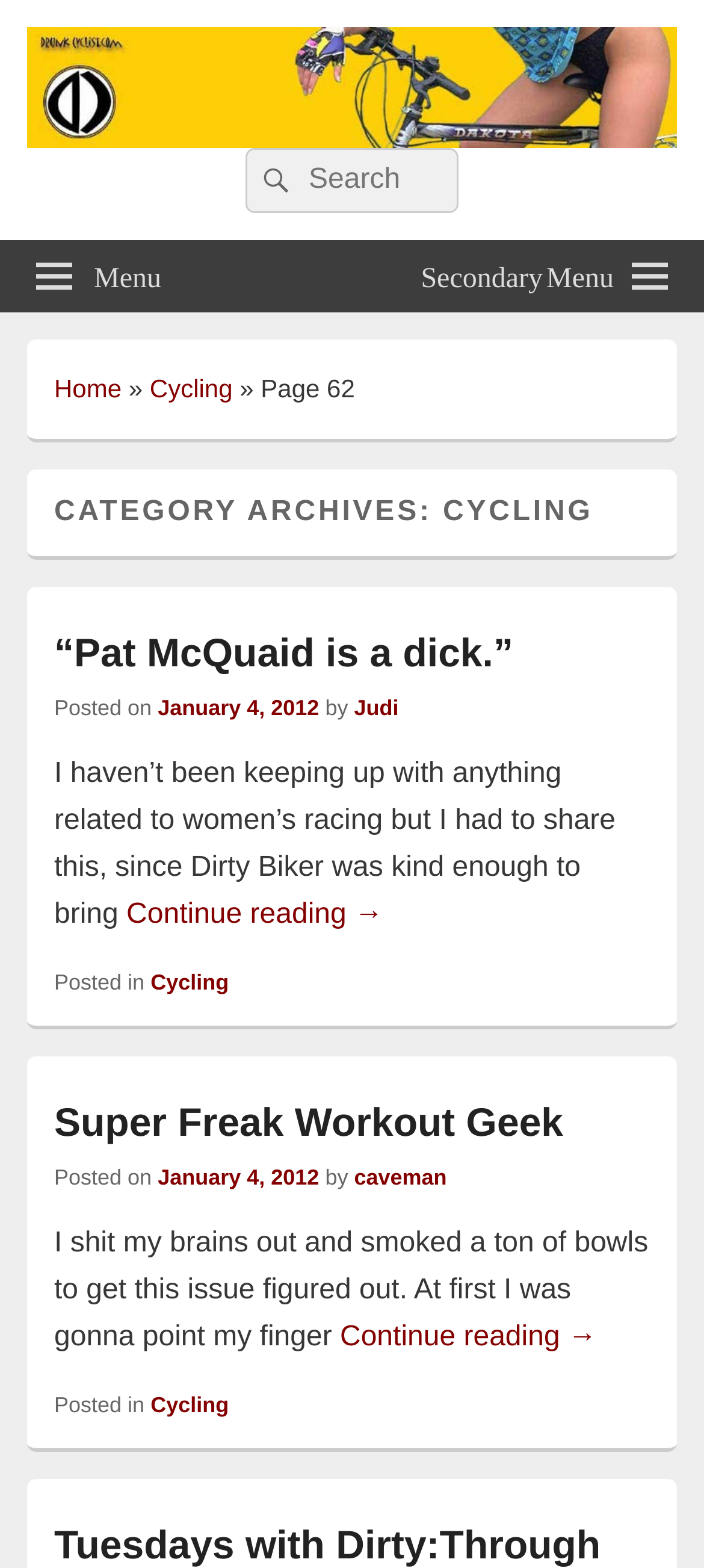What is the theme of the webpage?
Based on the image, answer the question with as much detail as possible.

The theme of the webpage can be inferred from the category archives, article headings, and content, which all relate to cycling.